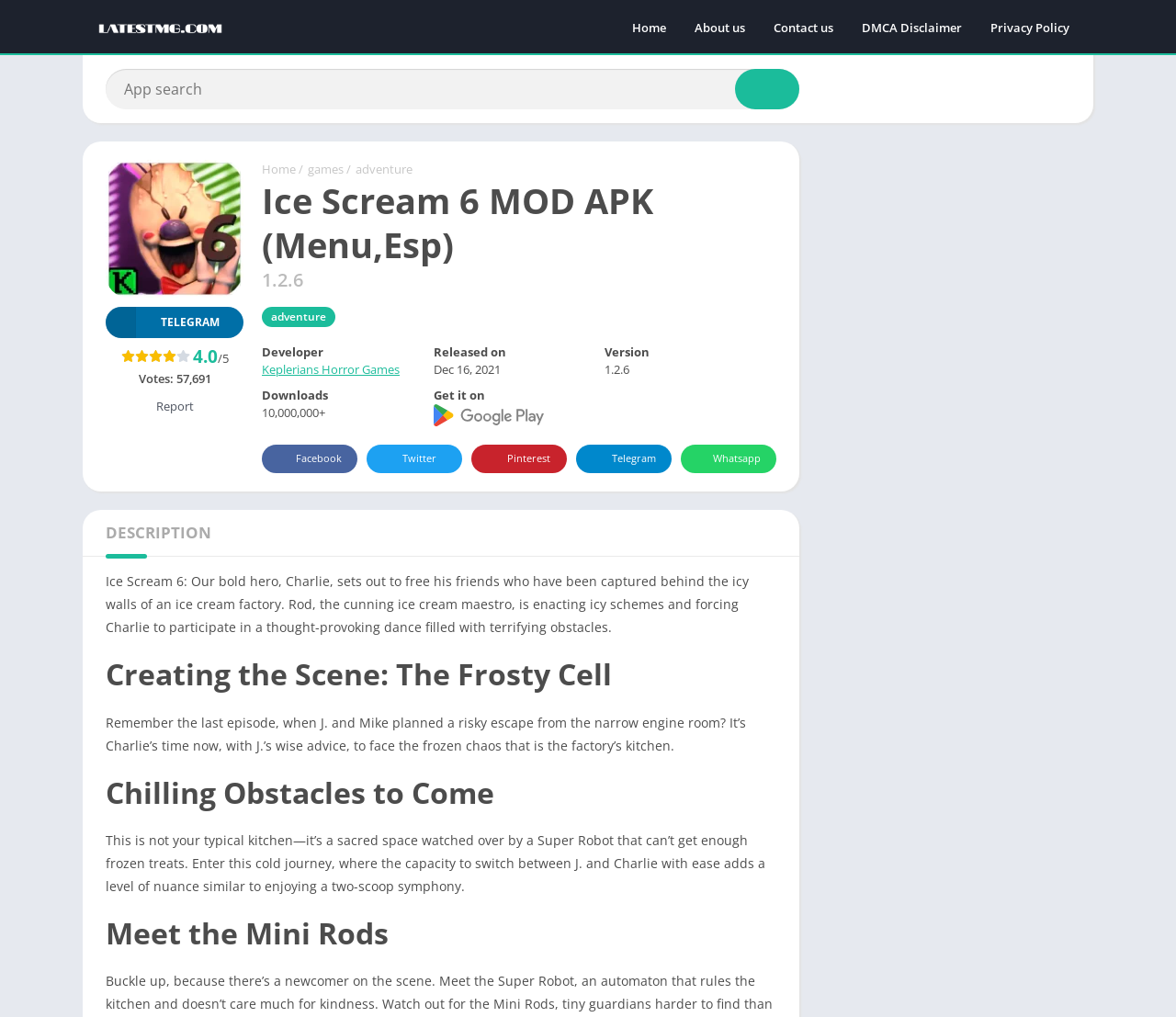What is the name of the developer of the game? Using the information from the screenshot, answer with a single word or phrase.

Keplerians Horror Games